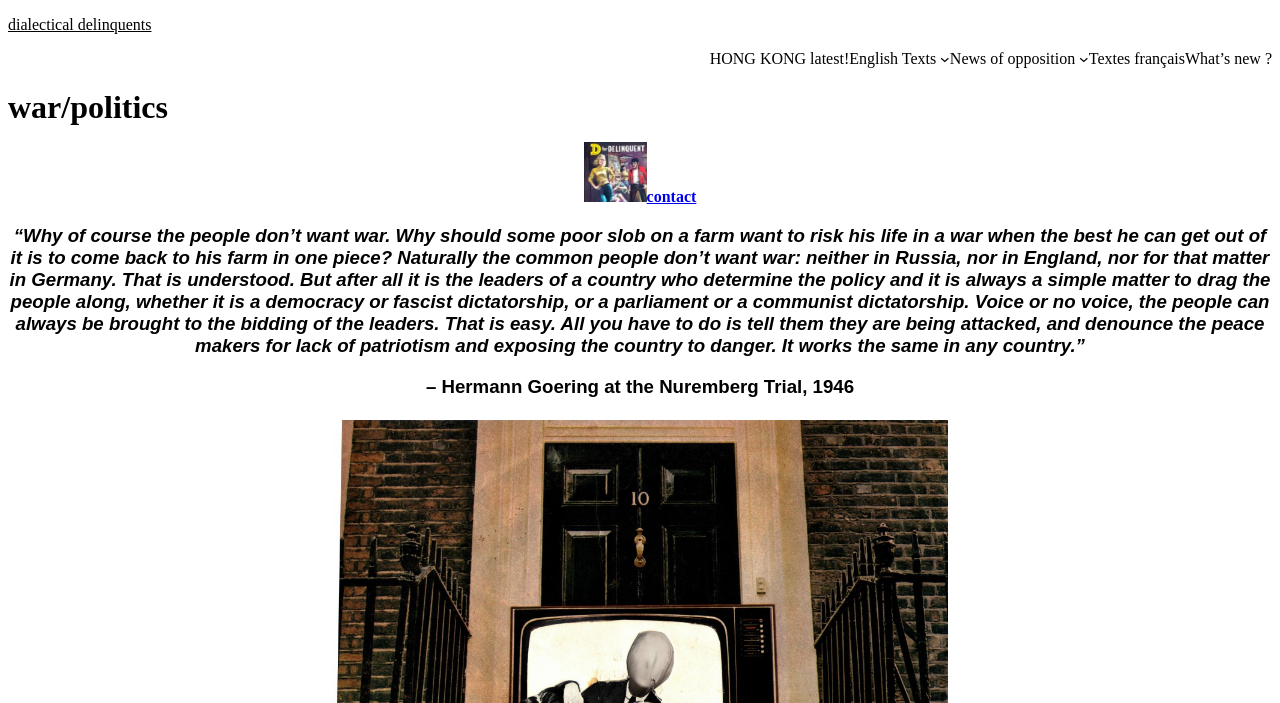Please identify the bounding box coordinates of the area that needs to be clicked to follow this instruction: "View the 'cropped-delinquent-book-title-e1355336242477-300x285' image".

[0.456, 0.203, 0.505, 0.288]